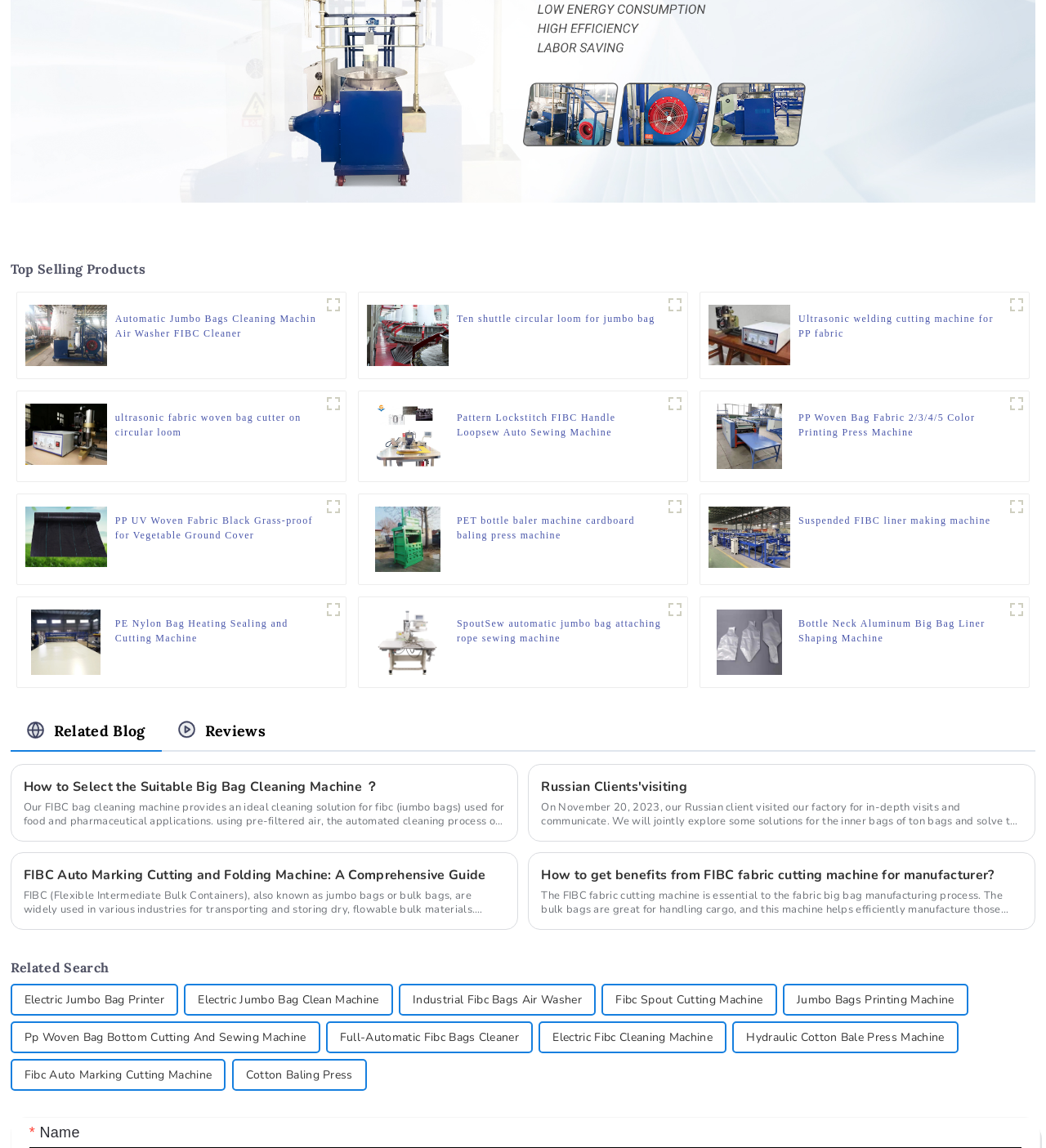Based on the element description "Fibc Auto Marking Cutting Machine", predict the bounding box coordinates of the UI element.

[0.023, 0.924, 0.203, 0.949]